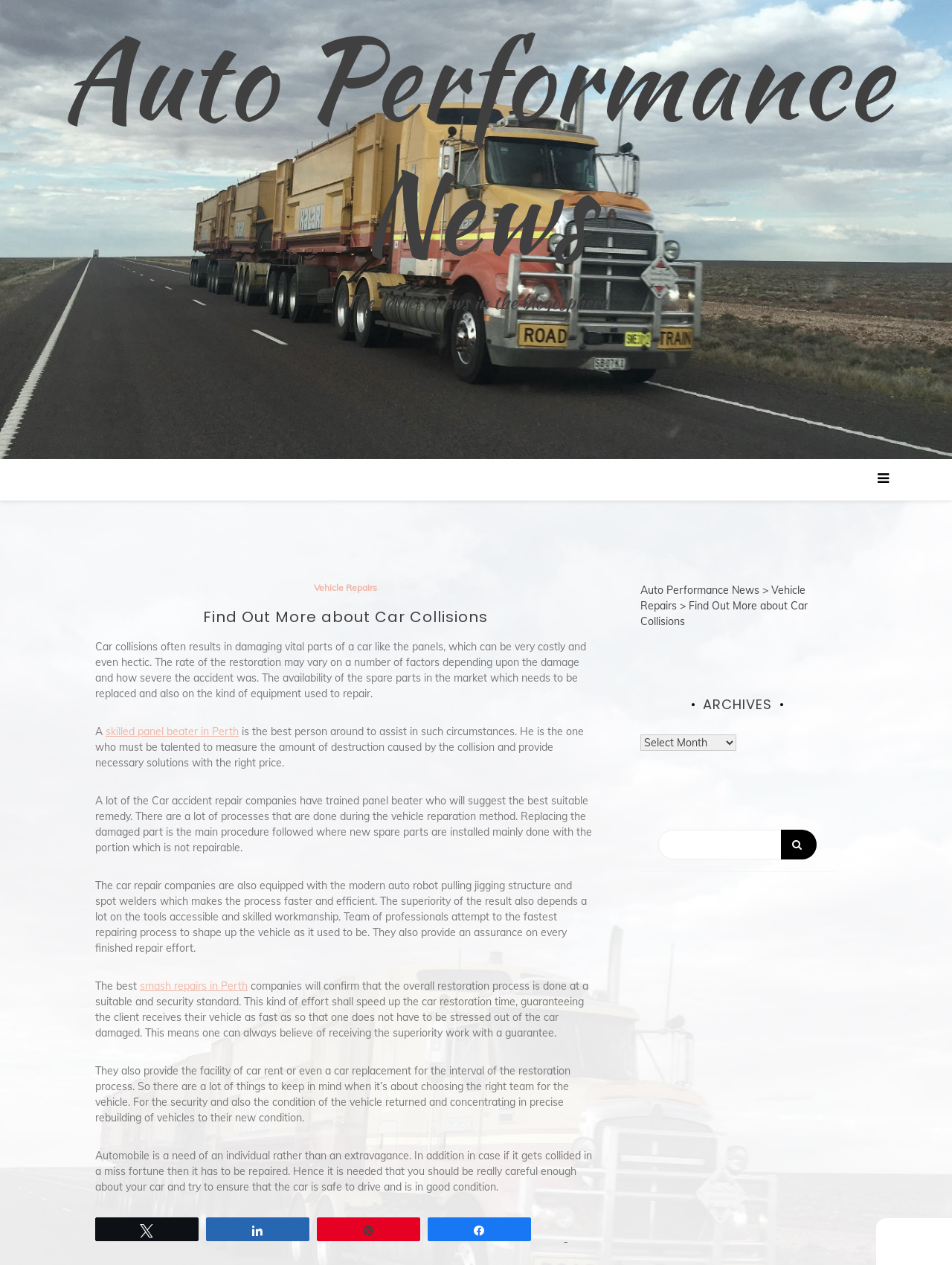Locate the bounding box coordinates of the element that needs to be clicked to carry out the instruction: "Contact 'Dakota Ham'". The coordinates should be given as four float numbers ranging from 0 to 1, i.e., [left, top, right, bottom].

[0.188, 0.777, 0.252, 0.787]